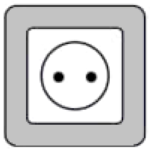What type of connections do devices need to be compatible with this outlet?
Answer the question with a detailed explanation, including all necessary information.

The caption states that this outlet is specifically designed for devices that utilize two-pin connections, making it compatible with many European and Asian appliances.